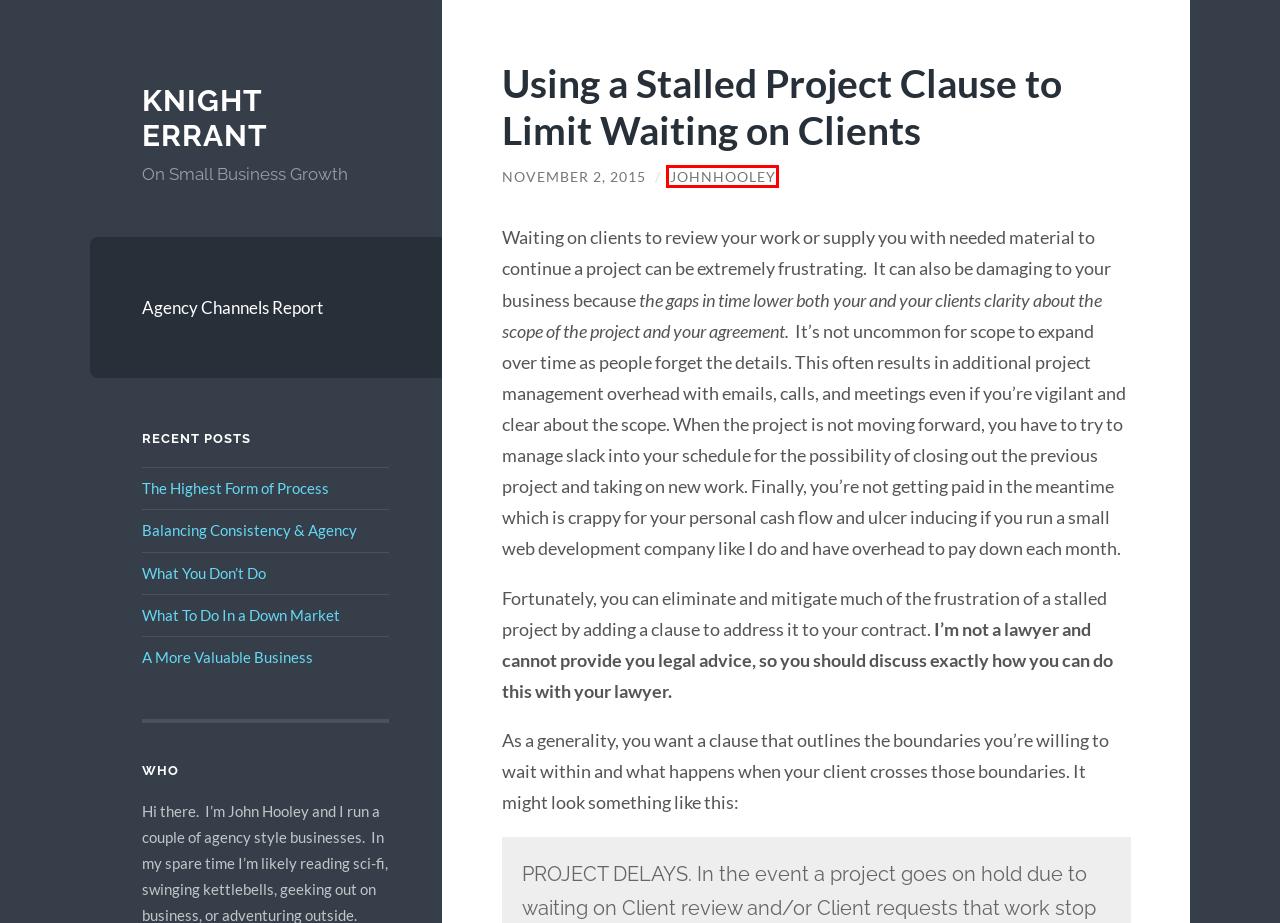View the screenshot of the webpage containing a red bounding box around a UI element. Select the most fitting webpage description for the new page shown after the element in the red bounding box is clicked. Here are the candidates:
A. A More Valuable Business - Knight Errant
B. The Highest Form of Process - Knight Errant
C. Where Do Clients Source Help?
D. johnhooley, Author at Knight Errant
E. Knight Errant - On Small Business Growth
F. What You Don't Do - Knight Errant
G. Balancing Consistency & Agency - Knight Errant
H. What To Do In a Down Market - Knight Errant

D